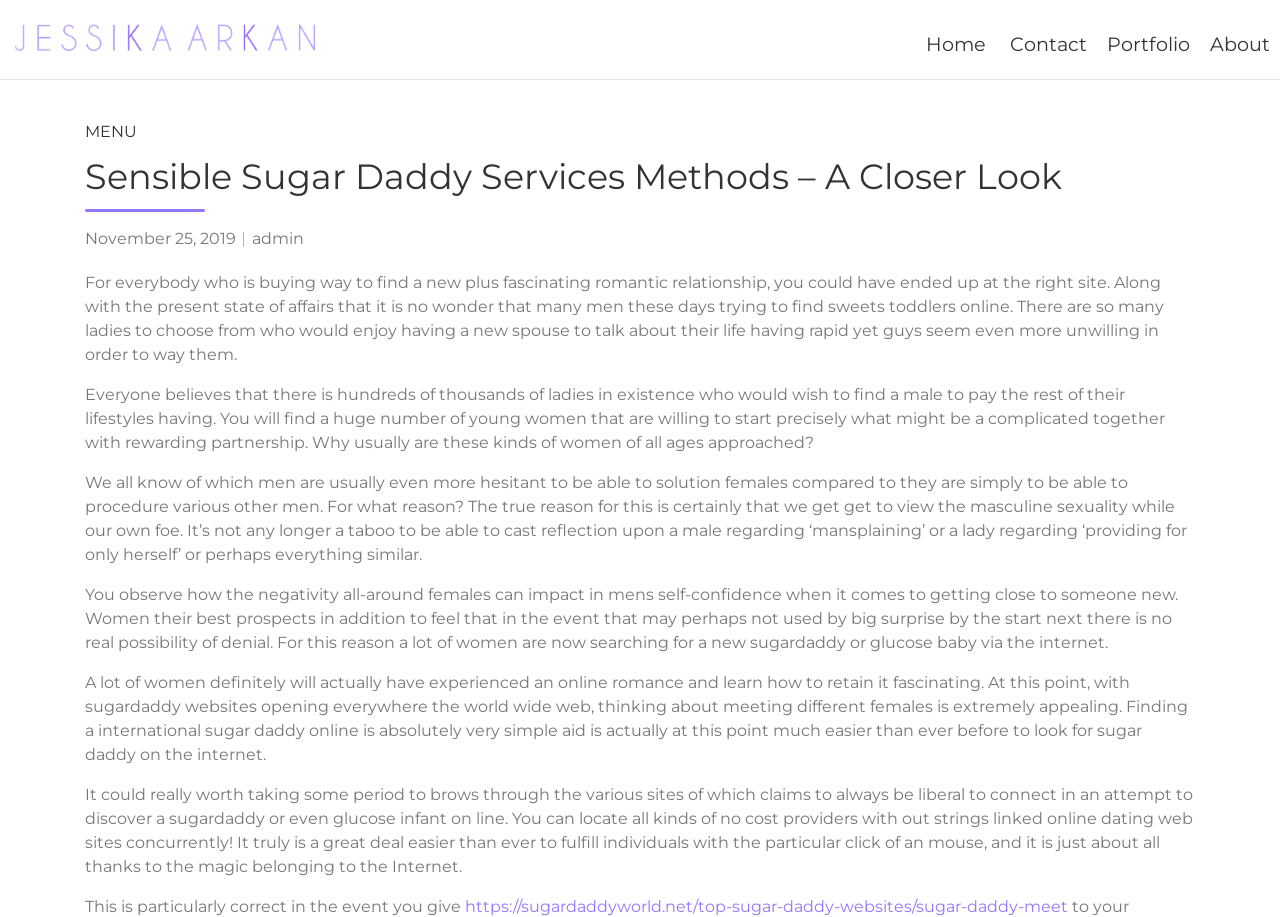Create a full and detailed caption for the entire webpage.

This webpage is about sensible sugar daddy services methods, with a focus on online relationships and dating. At the top left corner, there is a link to skip to the content, followed by a link to the author's name, Jéssika Arkan, which is accompanied by an image. 

On the top right corner, there are four links to navigate to different sections of the website: Home, Contact, Portfolio, and About. 

Below the navigation links, there is a header section with a link to a menu, a heading that repeats the title of the webpage, a link to the date of publication, and a link to the author's name again. 

The main content of the webpage is divided into five paragraphs of text. The first paragraph introduces the topic of finding a romantic relationship online, specifically for men looking for sugar babies. The second paragraph discusses the willingness of women to start a relationship. The third paragraph explores the reasons why men are hesitant to approach women. The fourth paragraph explains how the negativity around women affects men's self-confidence in approaching someone new. The fifth paragraph discusses the ease of finding a sugar daddy or sugar baby online through various websites.

At the bottom of the webpage, there is a link to a sugar daddy website, Sugar Daddy Meet, which is part of a larger network of sugar daddy websites.